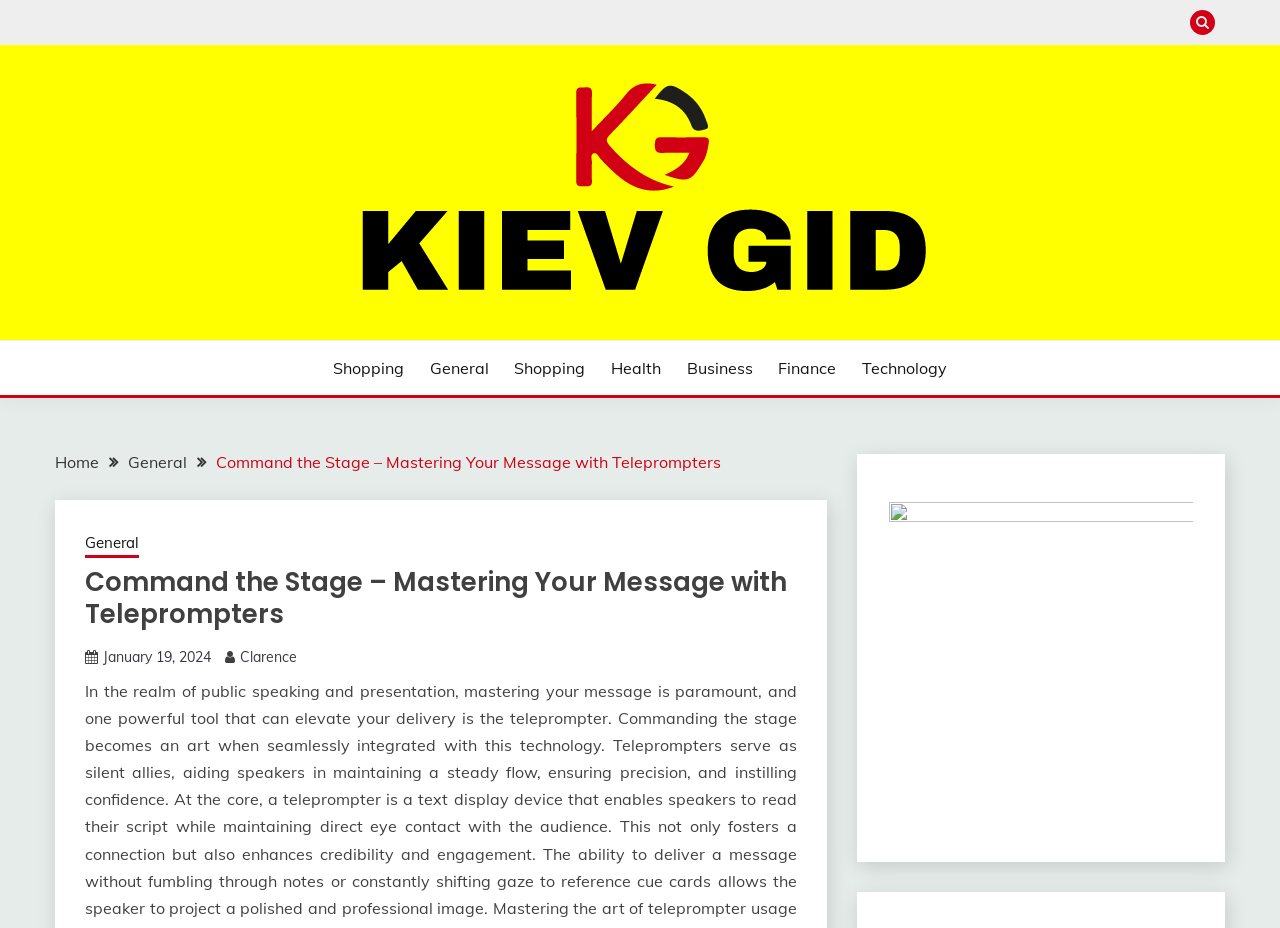Find the bounding box coordinates for the UI element that matches this description: "Shopping".

[0.402, 0.384, 0.457, 0.409]